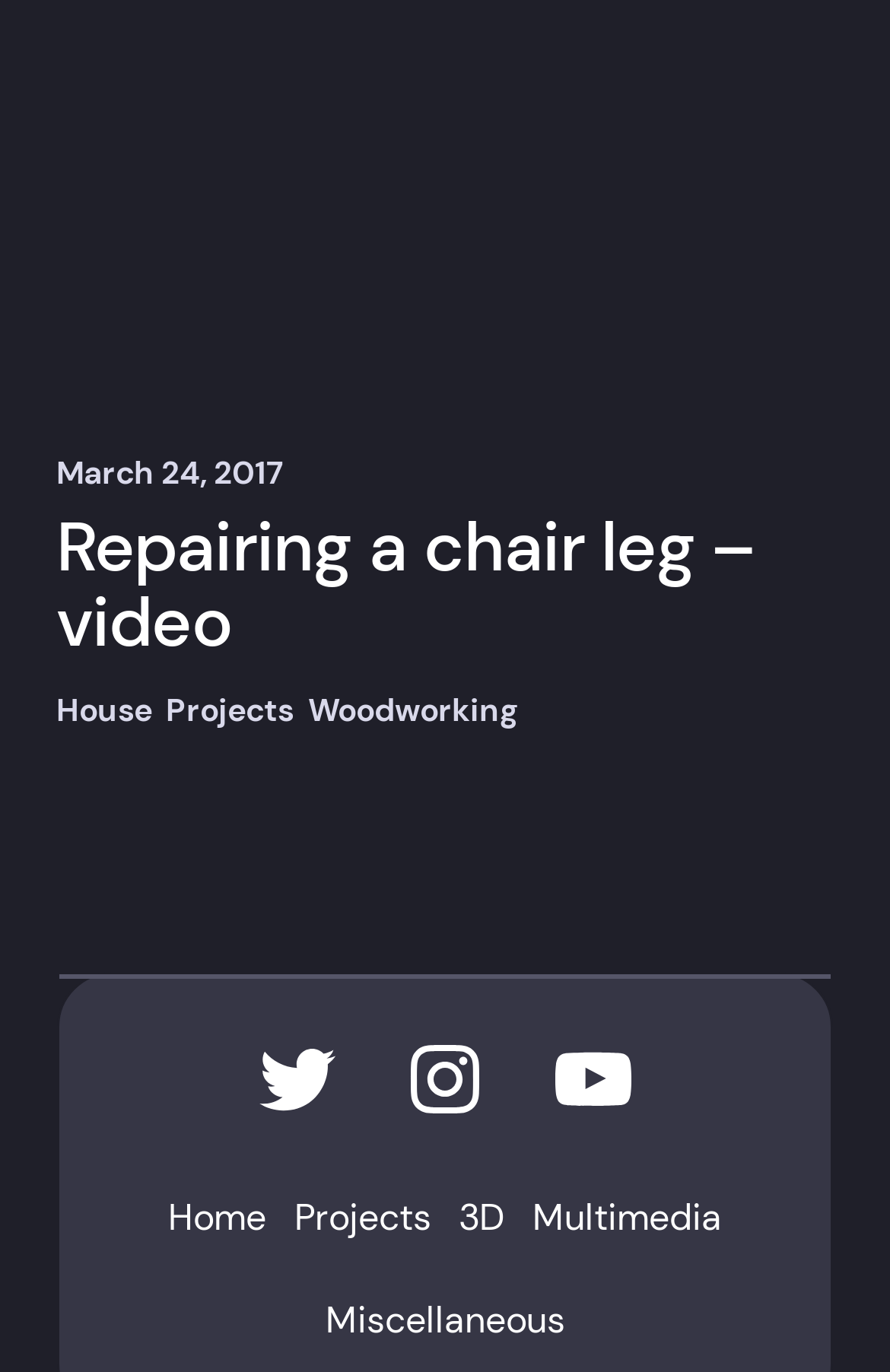Consider the image and give a detailed and elaborate answer to the question: 
What is the category of the project mentioned on the webpage?

I found the category of the project mentioned on the webpage, which is 'Woodworking', located at the top-middle section of the page, inside a link element.